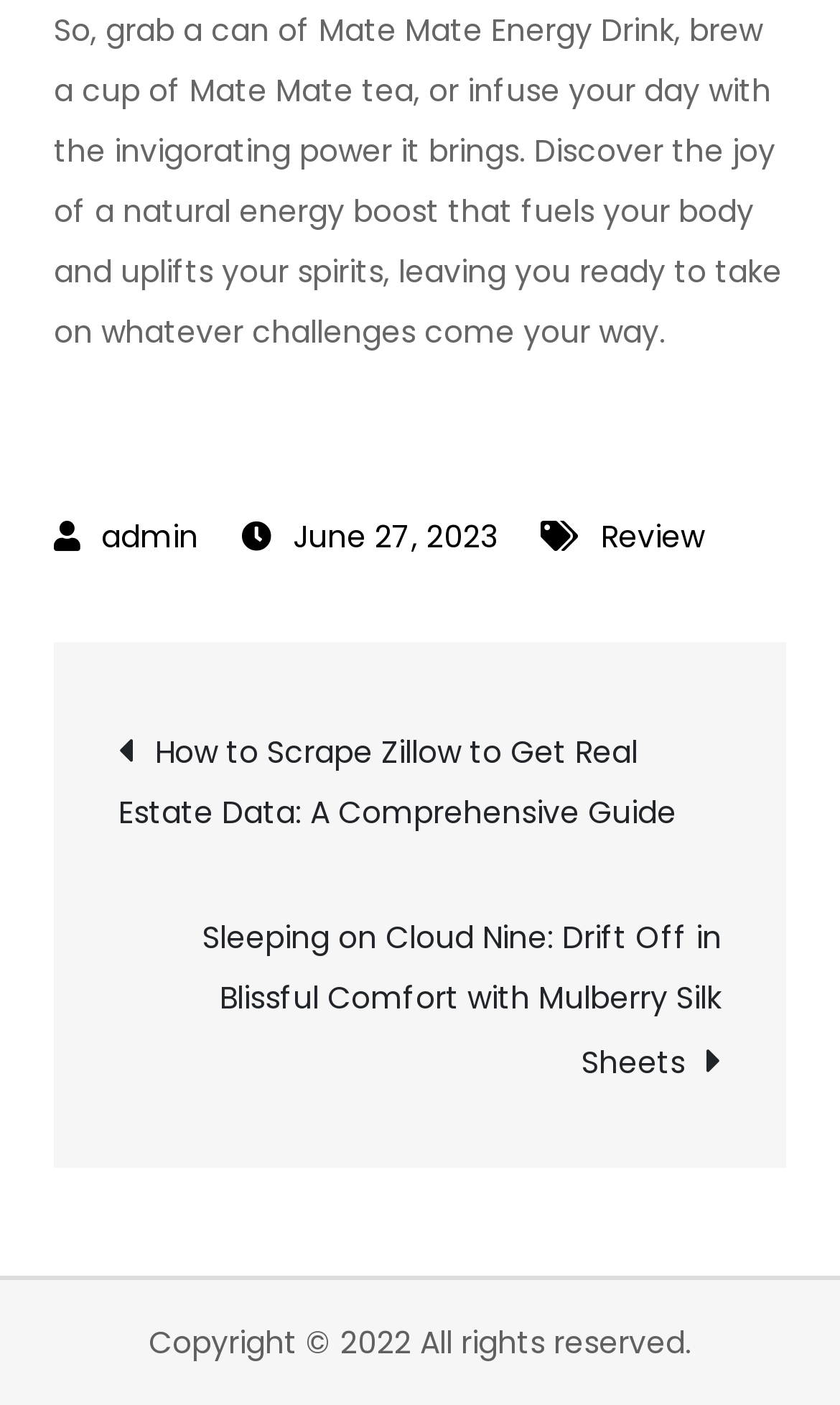What is the date mentioned on the webpage?
Based on the screenshot, answer the question with a single word or phrase.

June 27, 2023